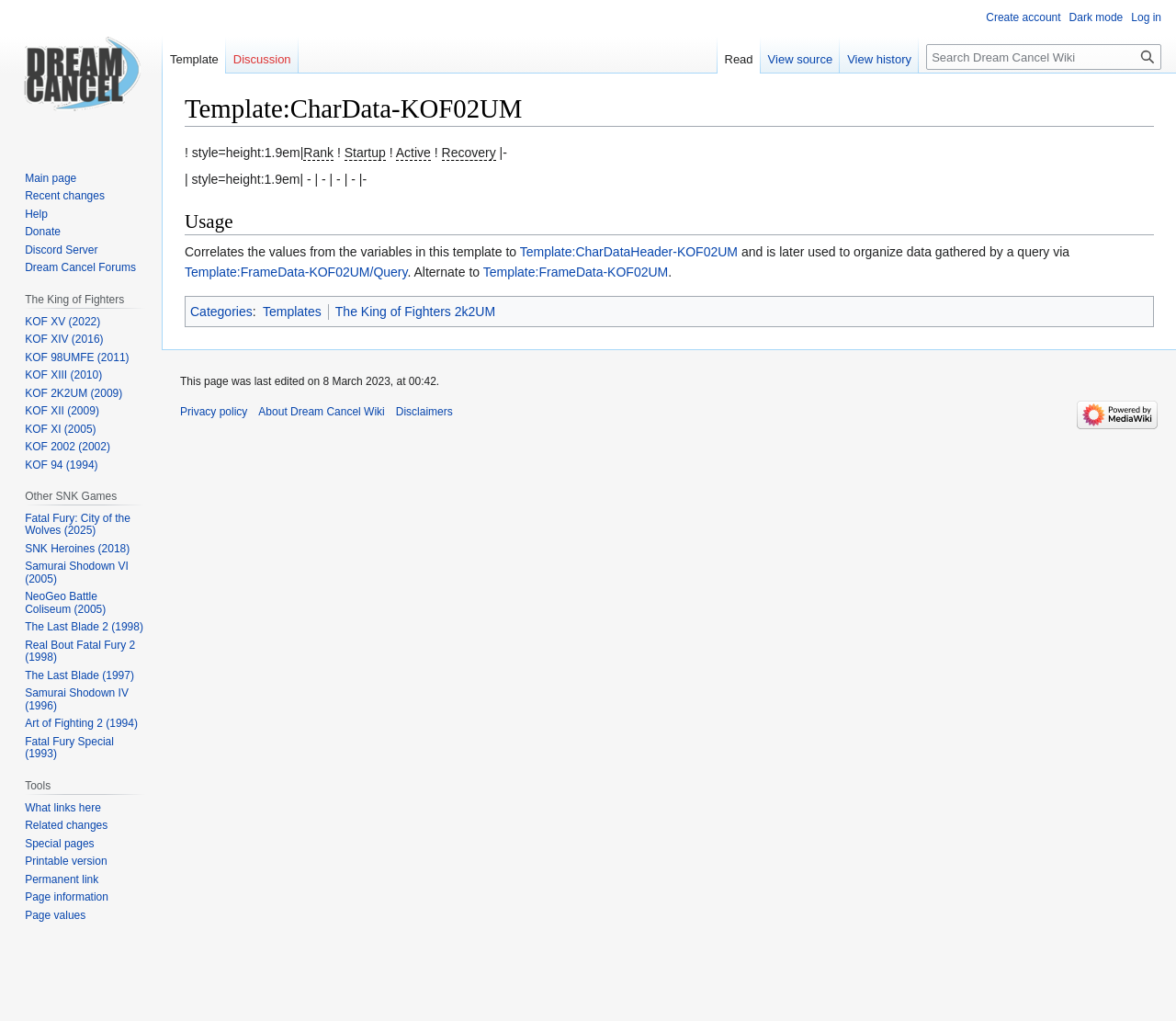How many links are there in the 'The King of Fighters' section?
Examine the webpage screenshot and provide an in-depth answer to the question.

The 'The King of Fighters' section is located in the navigation menu on the left side of the page. It contains 9 links, which are 'KOF XV (2022)', 'KOF XIV (2016)', 'KOF 98UMFE (2011)', 'KOF XIII (2010)', 'KOF 2K2UM (2009)', 'KOF XII (2009)', 'KOF XI (2005)', 'KOF 2002 (2002)', and 'KOF 94 (1994)'.